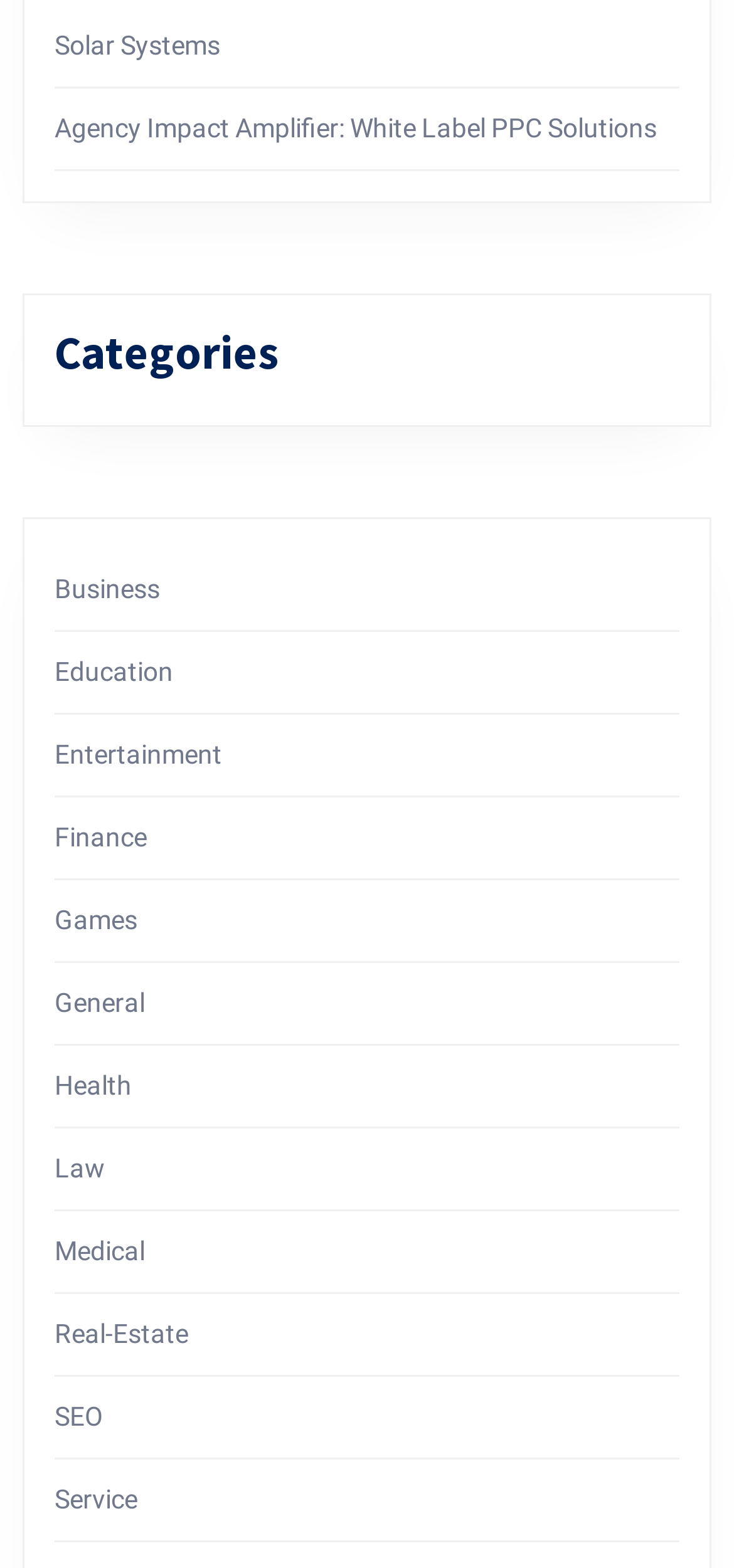Please answer the following question using a single word or phrase: How many characters are in the first link text?

7